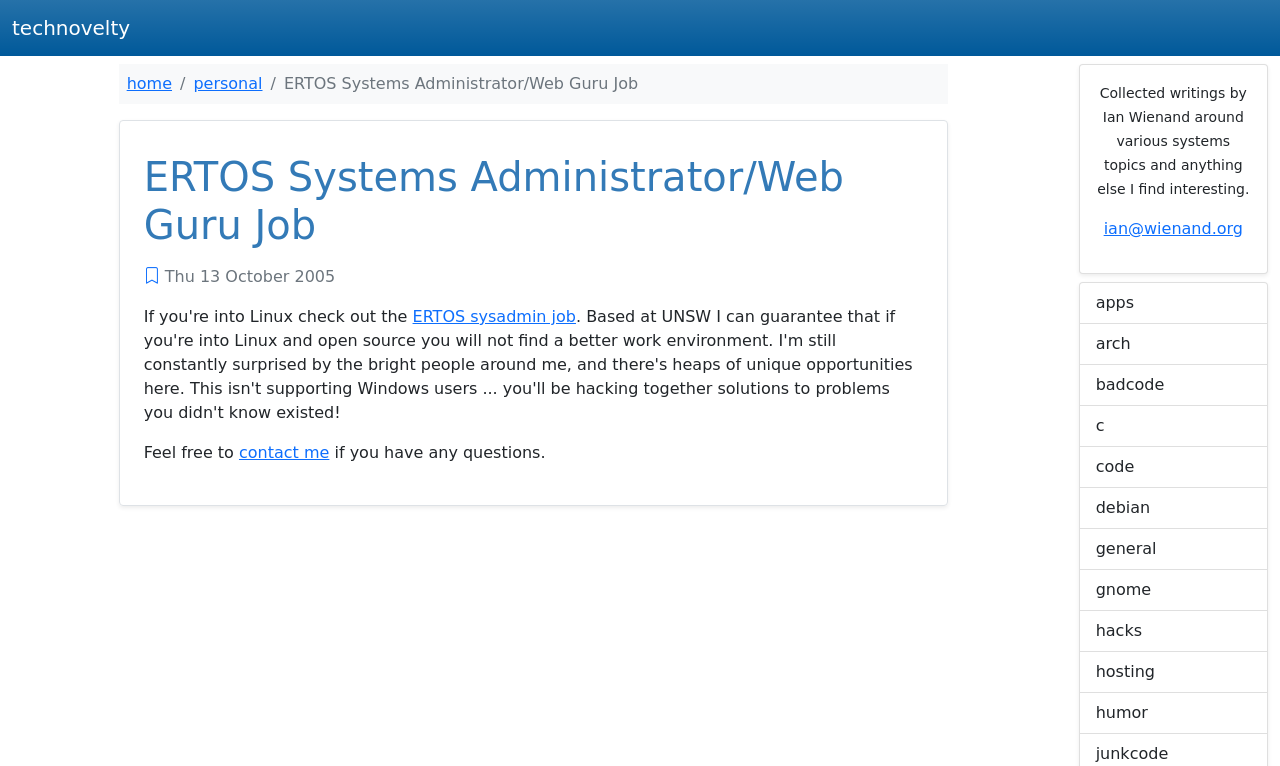Determine the bounding box coordinates of the element that should be clicked to execute the following command: "visit apps page".

[0.843, 0.368, 0.991, 0.423]